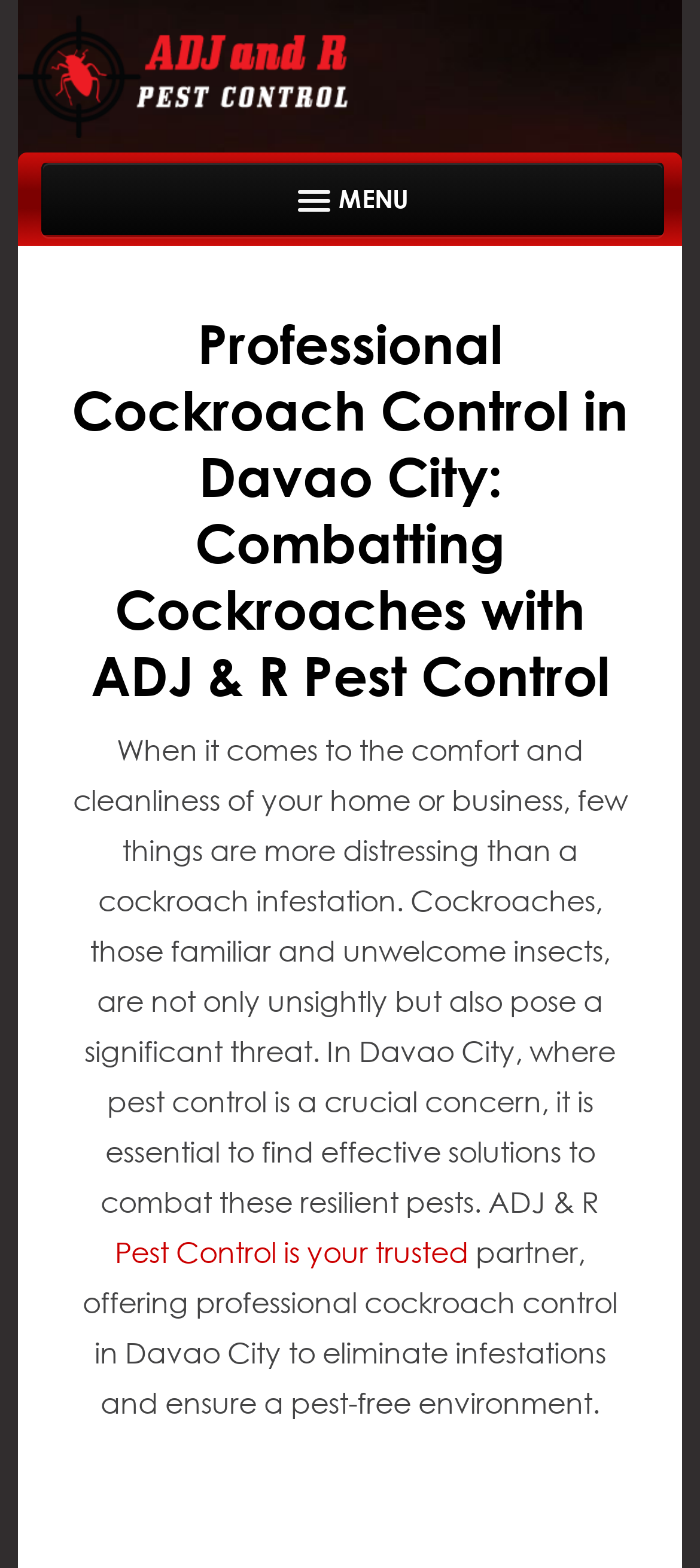What type of pest is being referred to?
Provide a fully detailed and comprehensive answer to the question.

I found the answer by reading the text 'Professional Cockroach Control in Davao City...' and 'Cockroaches, those familiar and unwelcome insects...' which indicates that the type of pest being referred to is cockroaches.